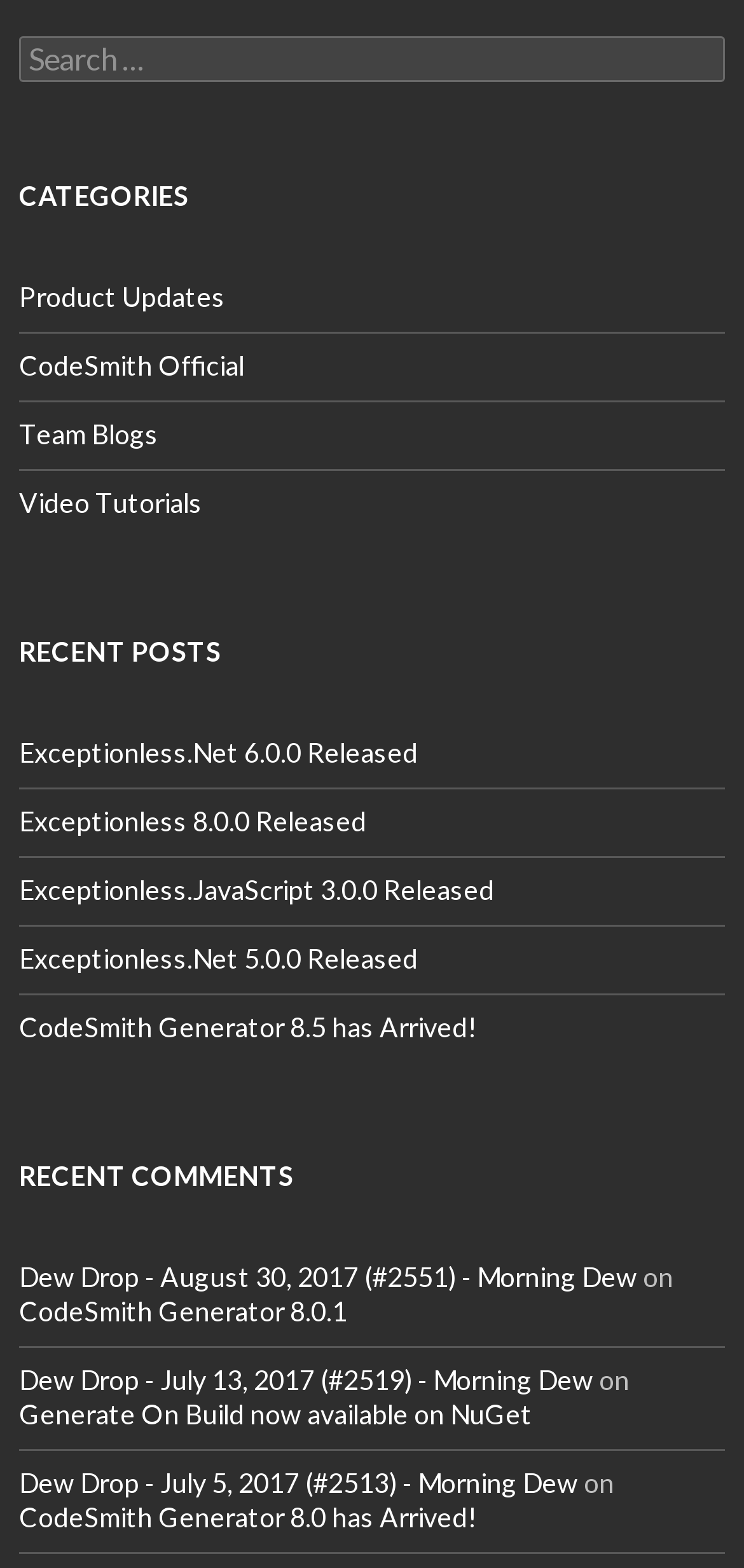Find the bounding box coordinates of the area to click in order to follow the instruction: "Check the news from Real Industry Inc.".

None